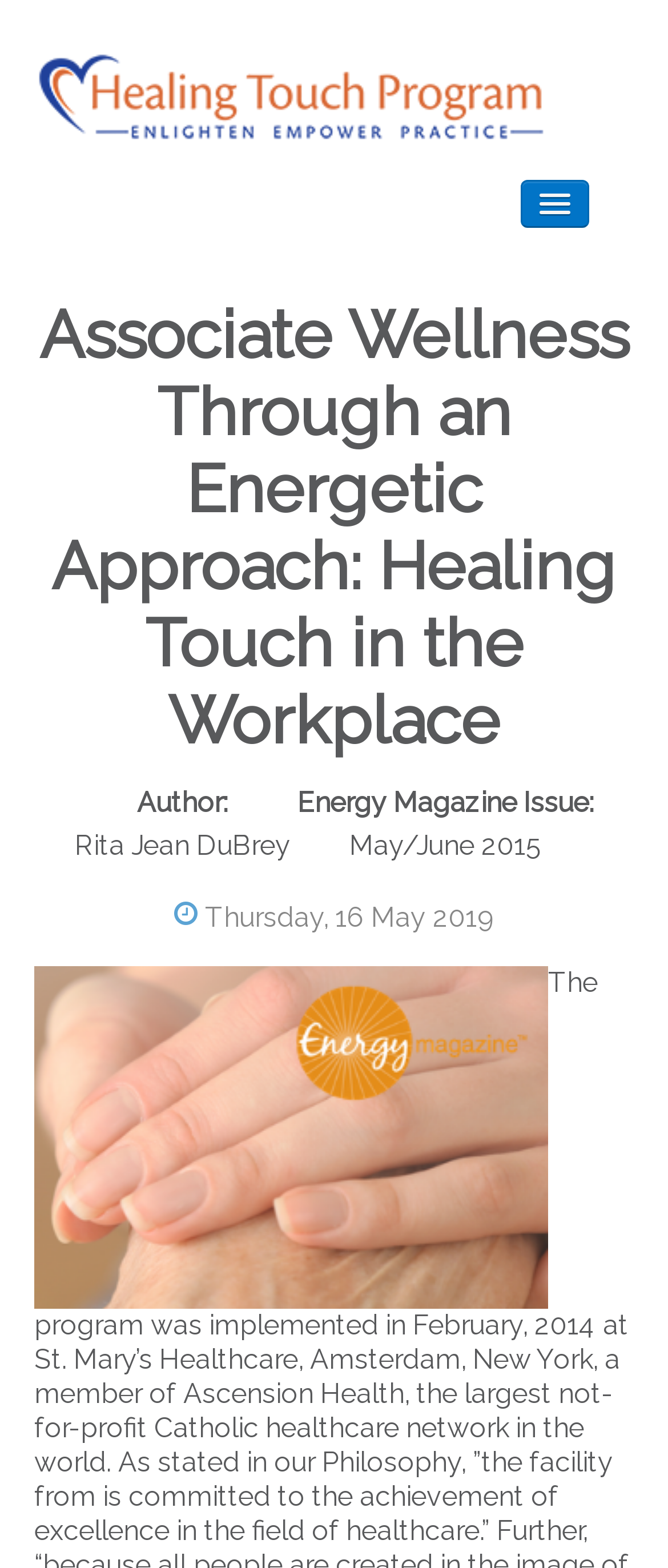Locate the bounding box coordinates of the element's region that should be clicked to carry out the following instruction: "click the HTP logo". The coordinates need to be four float numbers between 0 and 1, i.e., [left, top, right, bottom].

[0.051, 0.032, 0.949, 0.093]